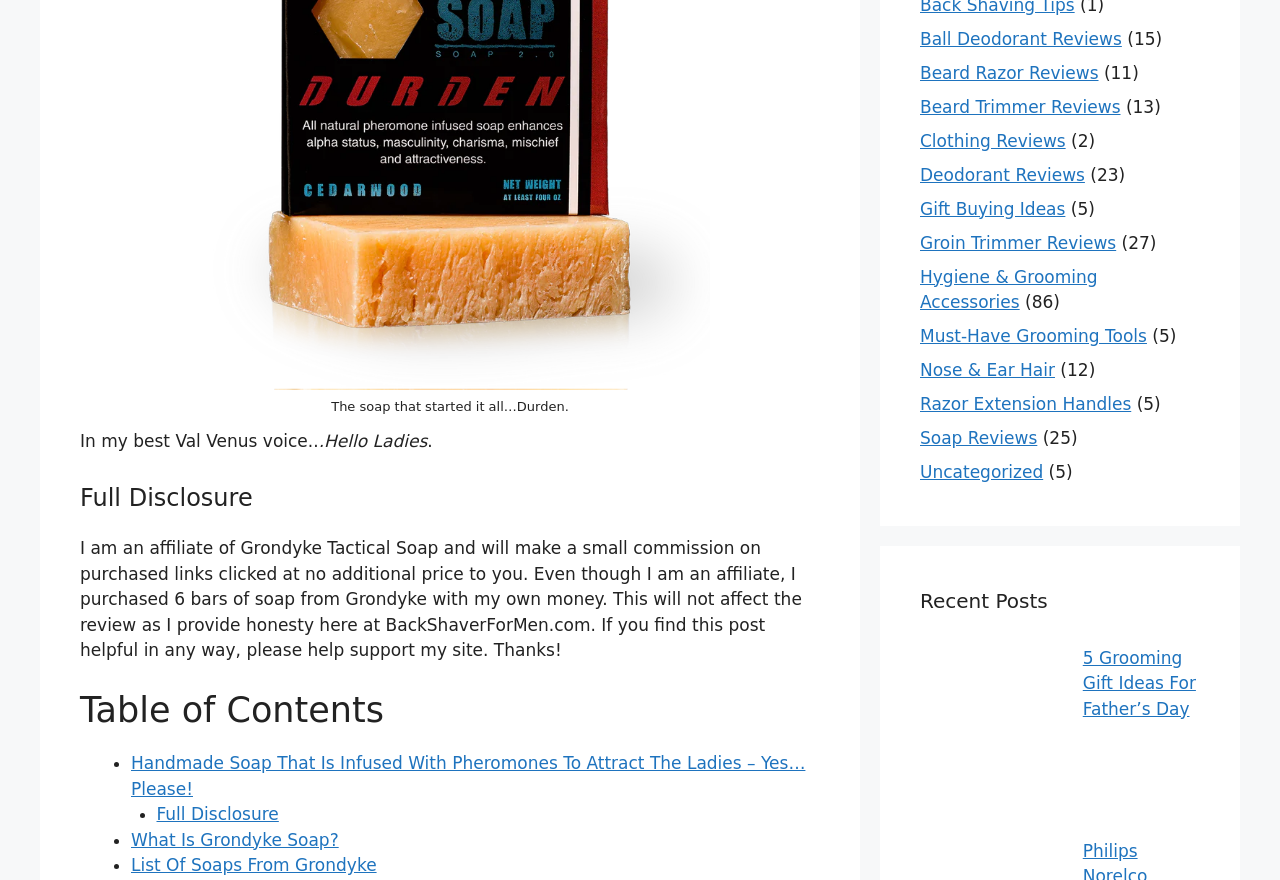Locate the bounding box coordinates of the element that should be clicked to execute the following instruction: "Click on the link to read the review of Grondyke Tactical Soap".

[0.102, 0.856, 0.629, 0.908]